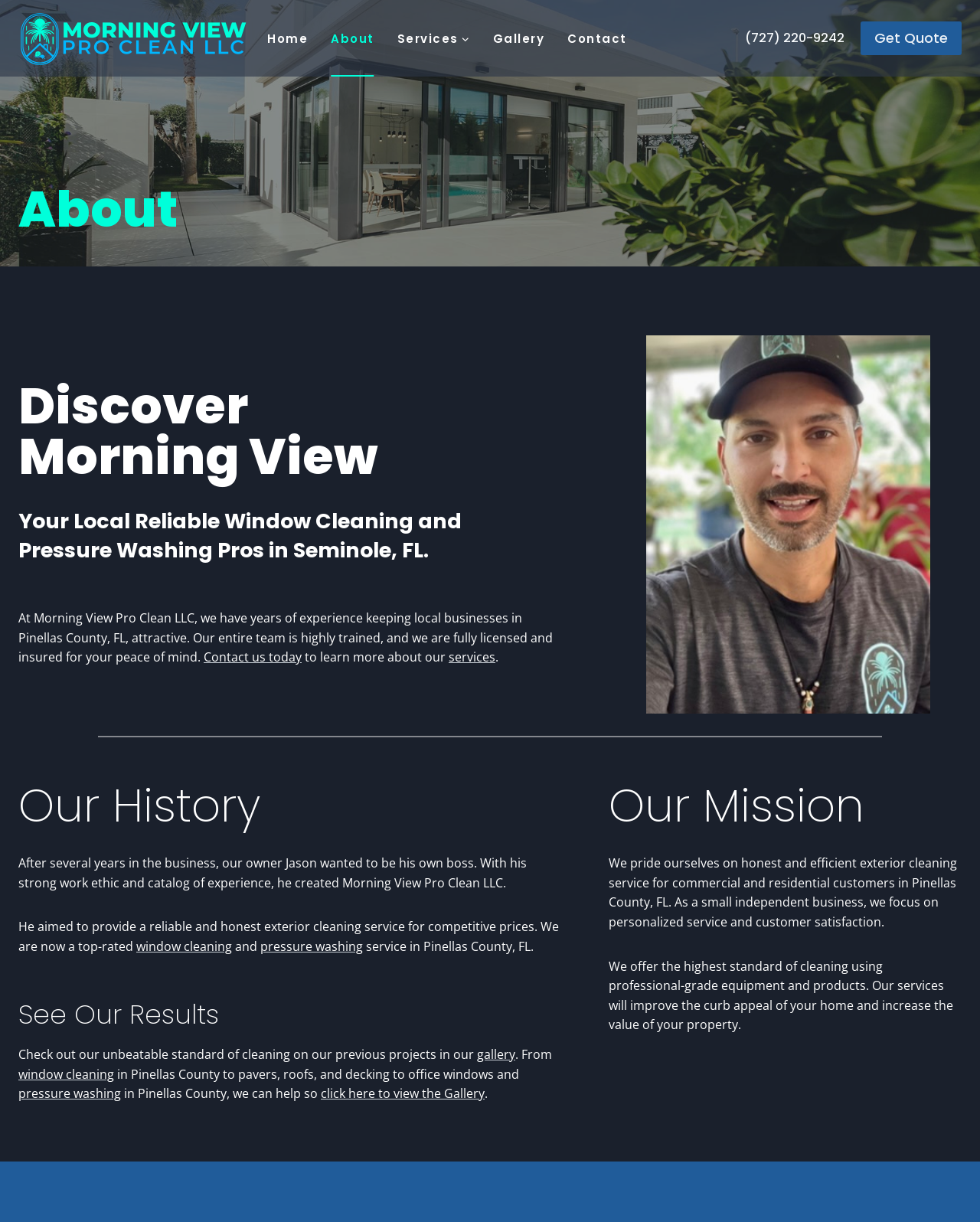Please provide a detailed answer to the question below by examining the image:
What is the goal of the company's owner?

The goal of the company's owner can be inferred from the text on the webpage. The text 'He aimed to provide a reliable and honest exterior cleaning service for competitive prices.' suggests that the owner's goal is to provide reliable and honest exterior cleaning service.